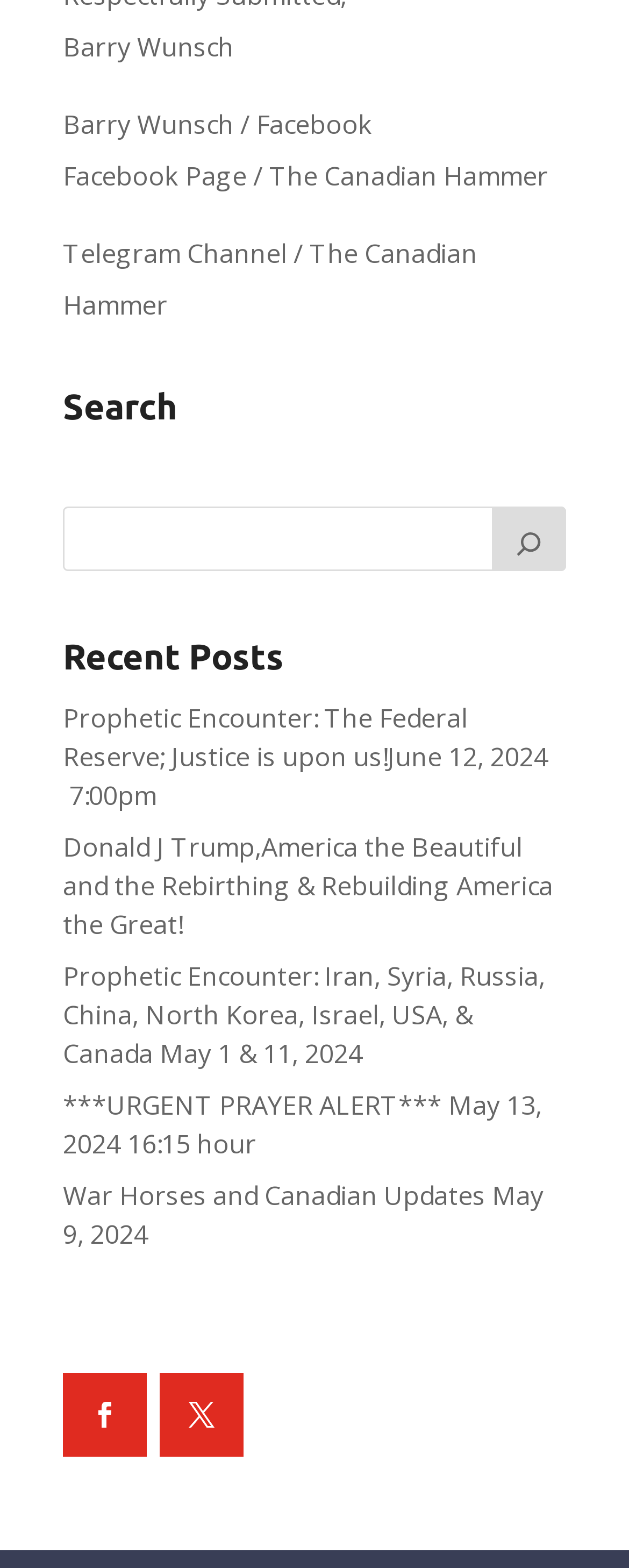How many recent posts are listed?
Answer with a single word or phrase, using the screenshot for reference.

5